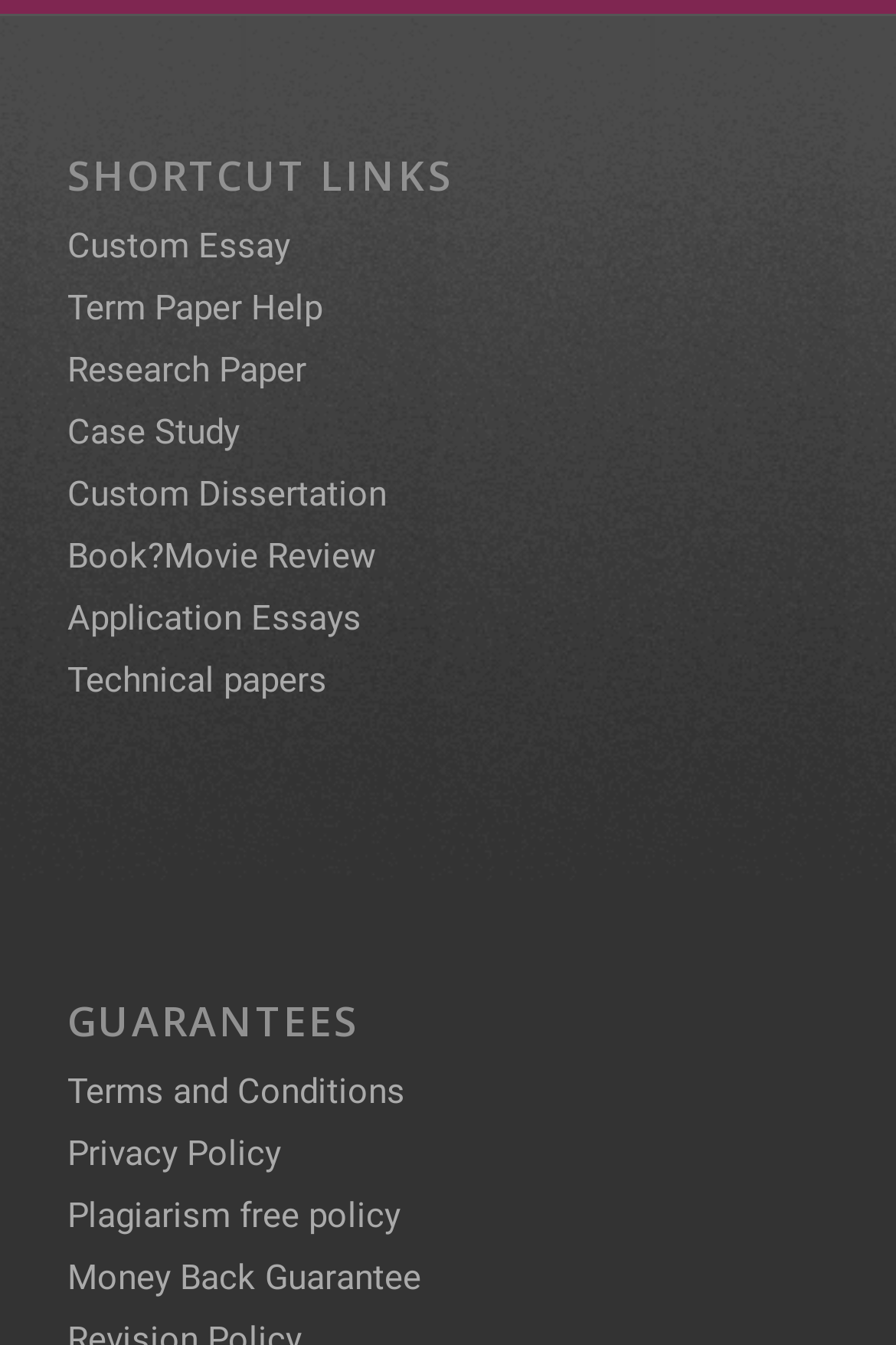Locate the coordinates of the bounding box for the clickable region that fulfills this instruction: "Learn about Plagiarism free policy".

[0.075, 0.79, 0.447, 0.82]